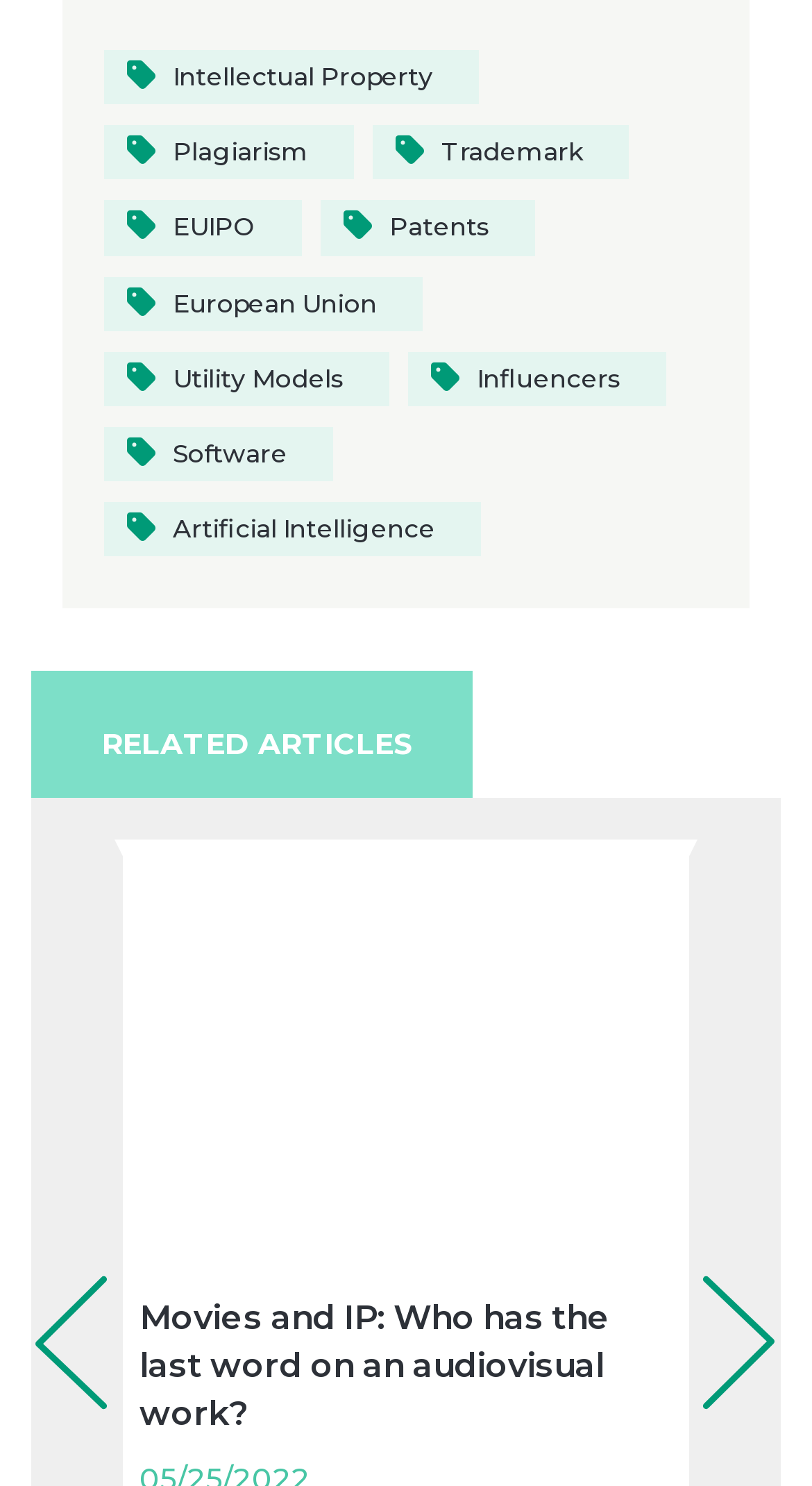Please identify the bounding box coordinates of the element that needs to be clicked to execute the following command: "explore patents". Provide the bounding box using four float numbers between 0 and 1, formatted as [left, top, right, bottom].

[0.395, 0.135, 0.659, 0.172]